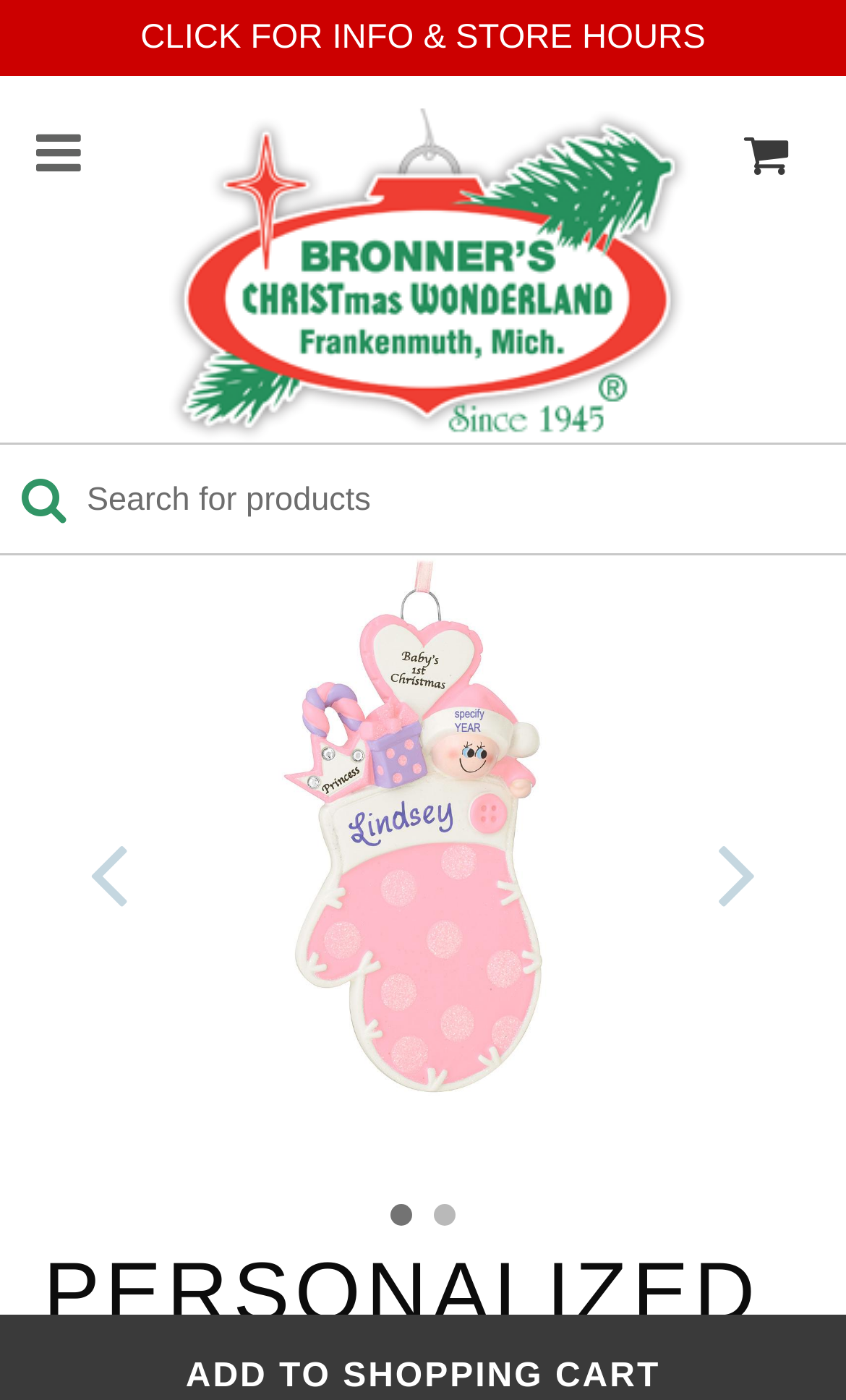Give a detailed overview of the webpage's appearance and contents.

The webpage is about a personalized baby girl mitten ornament. At the top, there is a static text "CLICK FOR INFO & STORE HOURS" taking up most of the width. Below it, there is a button with a font awesome icon on the left side, and a link to "Bronner's Christmas Wonderland" on the right side, accompanied by an image with the same name. 

On the right side of the top section, there is another link with a font awesome icon. 

In the middle section, there is a search box that spans about 80% of the width, with a placeholder text "Search for products". Below the search box, there is a generic element that takes up the full width, containing some text.

On the right side of the middle section, there are three links with font awesome icons, arranged vertically. 

The webpage has a total of 5 links, 2 buttons, 2 search boxes, 1 image, and 2 generic elements. The elements are arranged in a way that the top section contains the main title and navigation, the middle section contains the search function, and the right side contains additional links and icons.